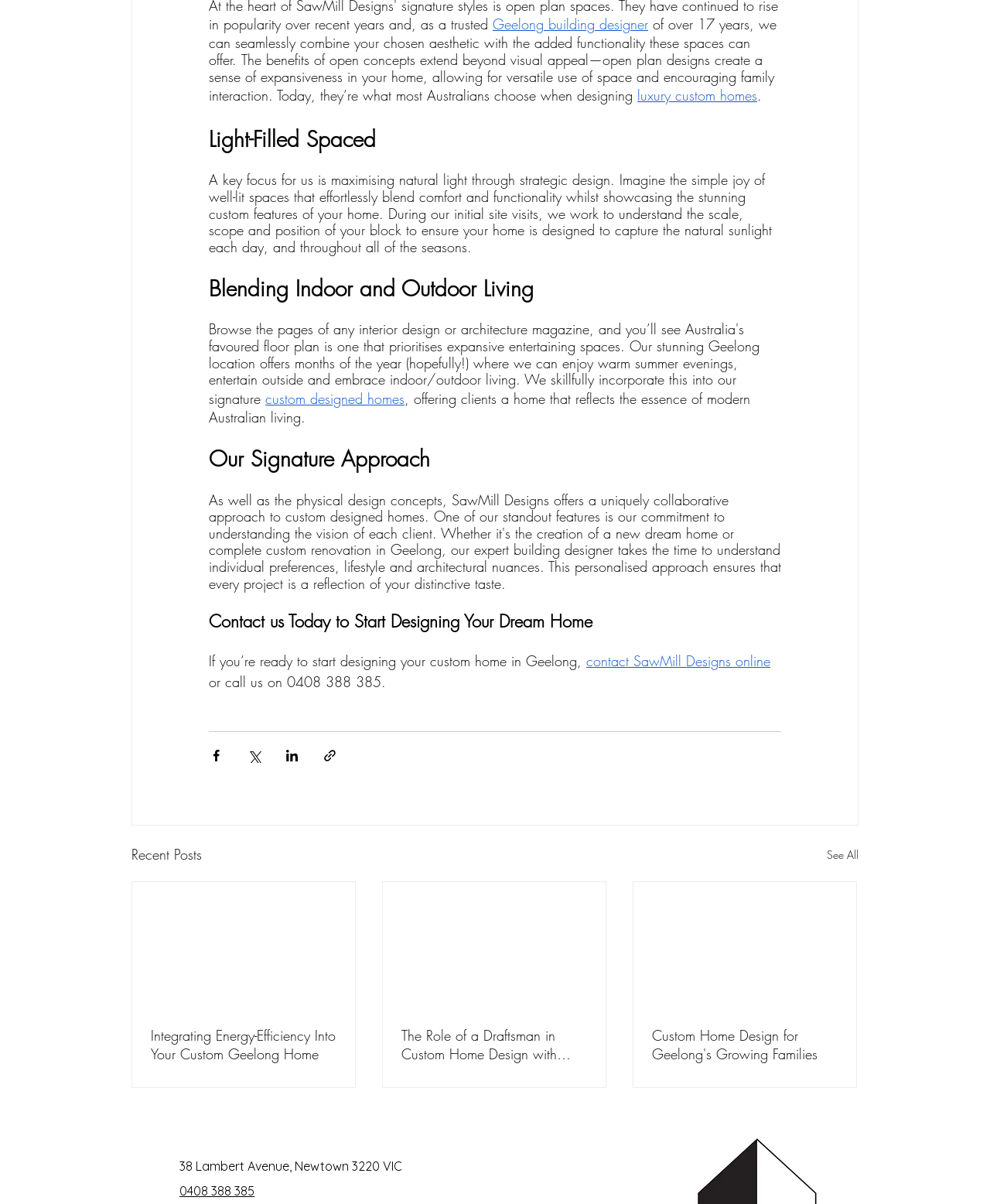What is the focus of the company's design?
Please provide a detailed answer to the question.

The company's focus on natural light can be inferred from the text 'A key focus for us is maximising natural light through strategic design' which indicates that the company prioritizes natural light in their designs.